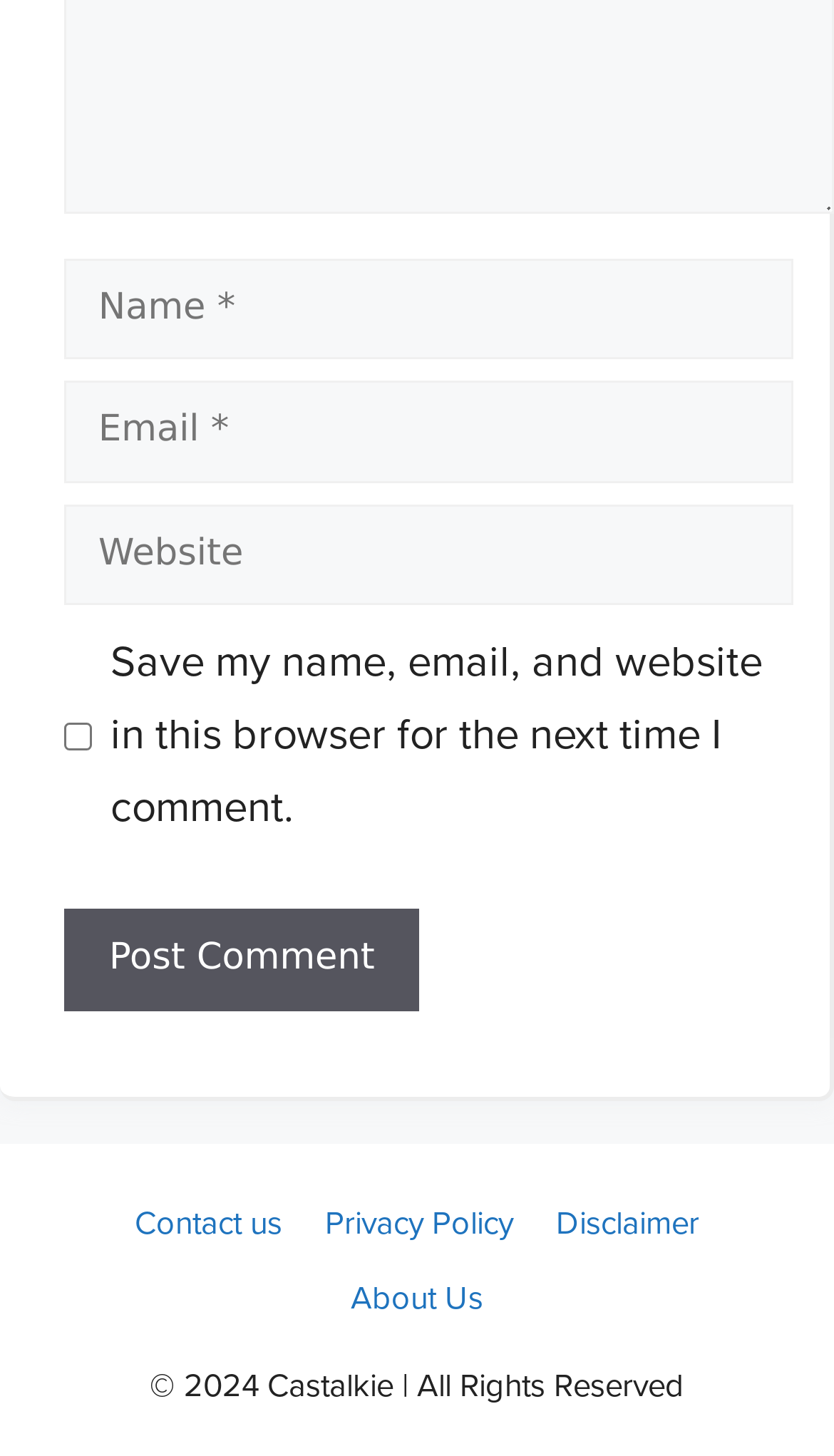What is the purpose of the checkbox?
Examine the screenshot and reply with a single word or phrase.

Save comment info